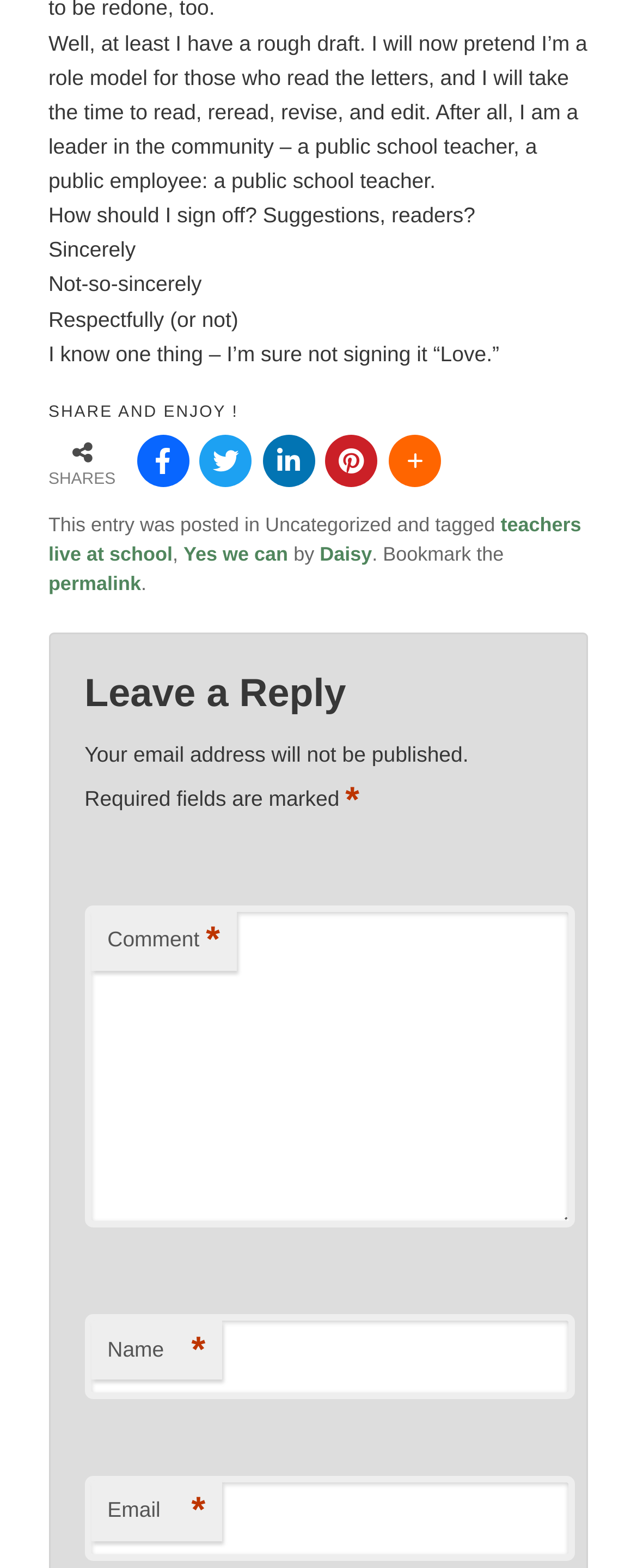Provide a brief response in the form of a single word or phrase:
How many social media sharing options are available?

5